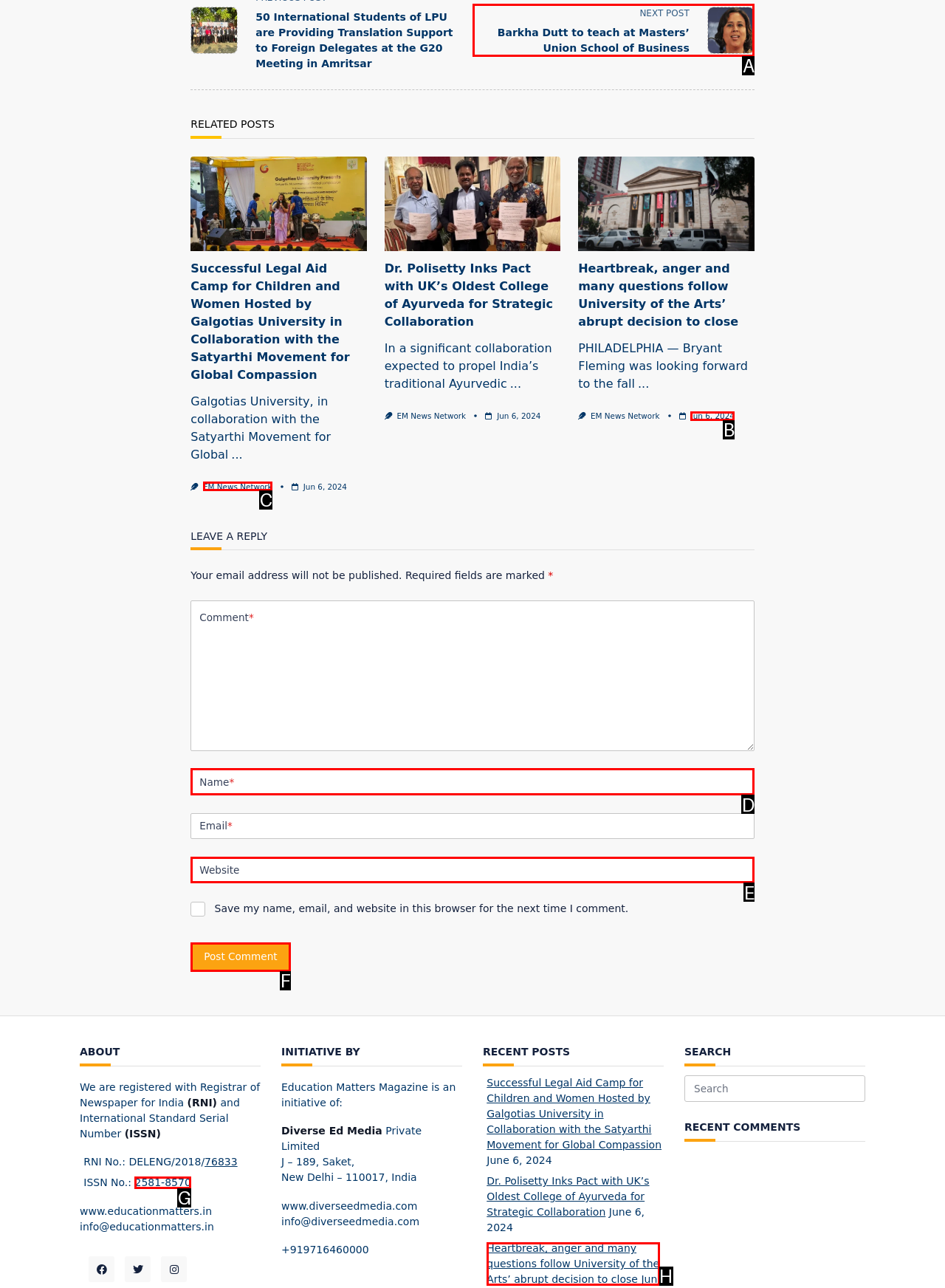Tell me the letter of the UI element to click in order to accomplish the following task: Click the 'EM News Network' link
Answer with the letter of the chosen option from the given choices directly.

C